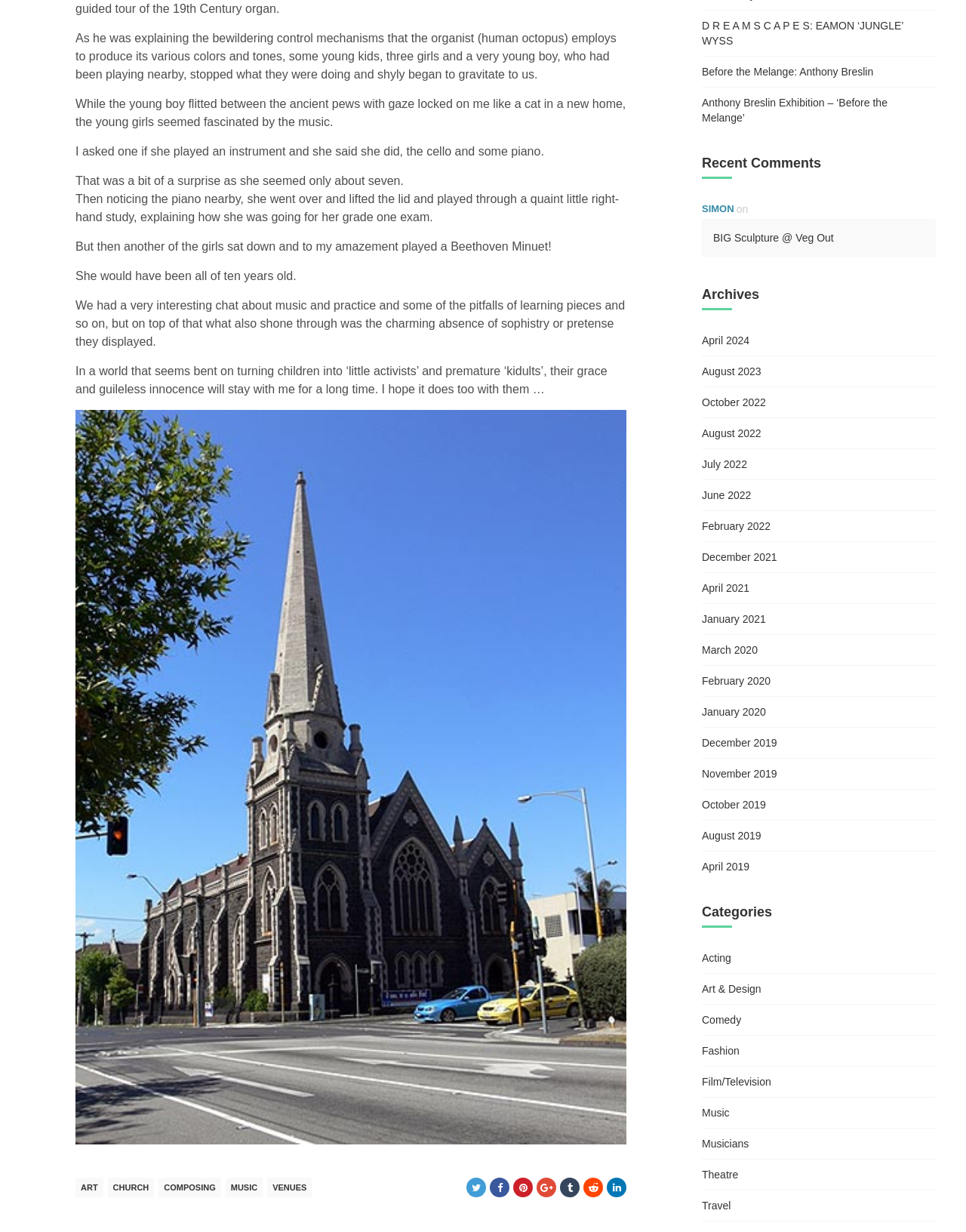What is the topic of the conversation with the young girls?
Provide a comprehensive and detailed answer to the question.

The conversation with the young girls is about music, as one of them plays the cello and piano, and another plays a Beethoven Minuet.